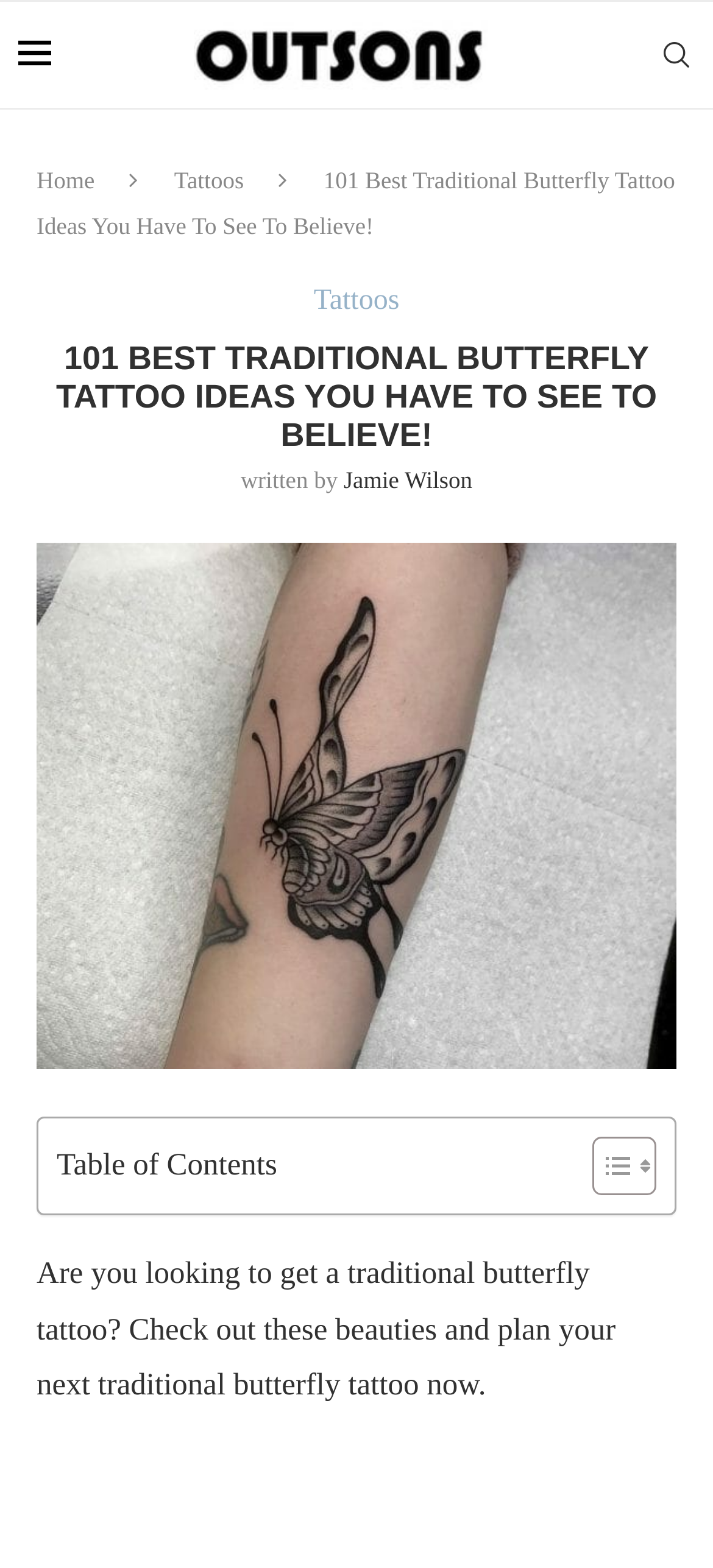Determine the bounding box coordinates of the clickable element to achieve the following action: 'check table of contents'. Provide the coordinates as four float values between 0 and 1, formatted as [left, top, right, bottom].

[0.079, 0.732, 0.389, 0.754]